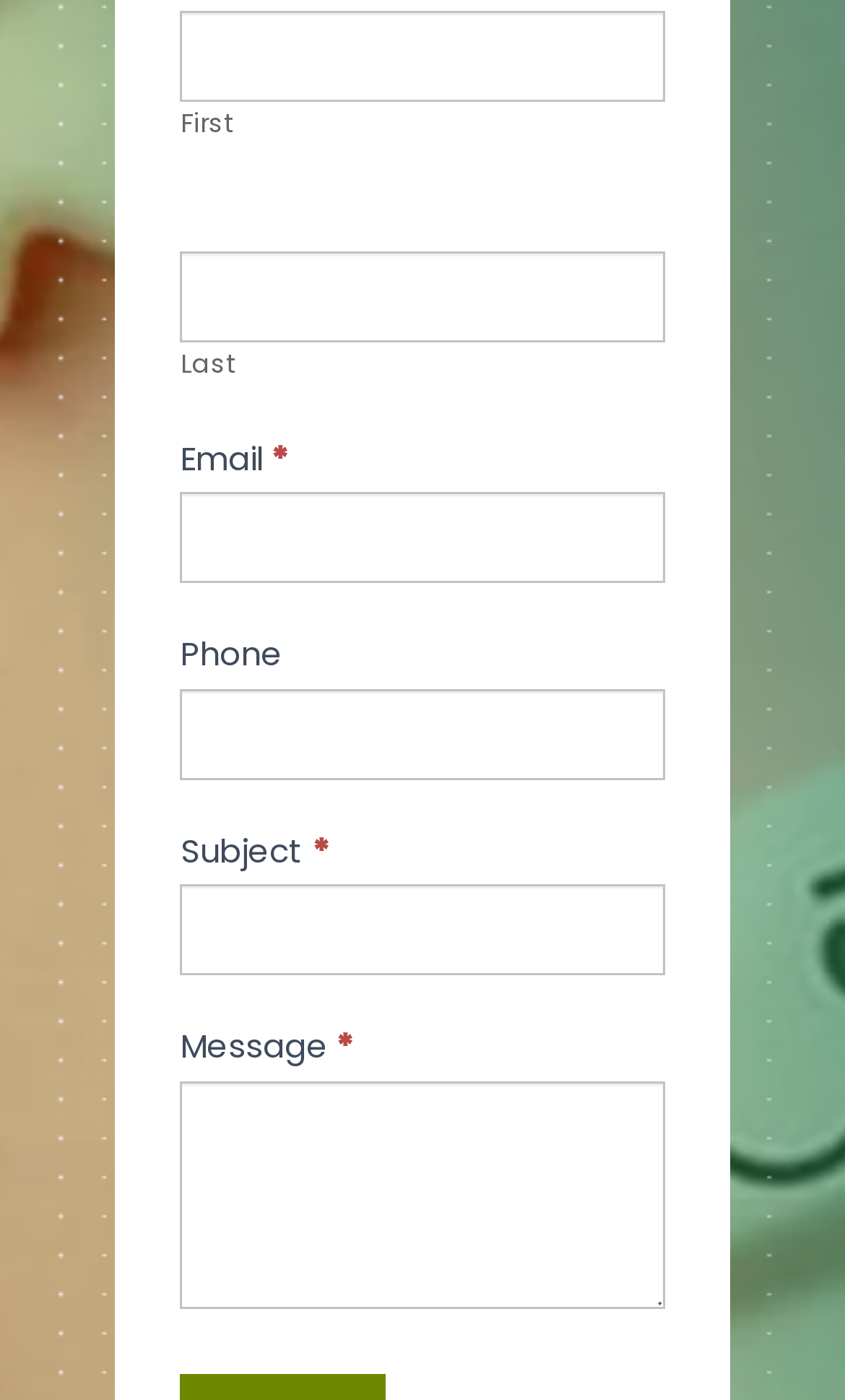How many required fields are there in the form?
Look at the screenshot and give a one-word or phrase answer.

4